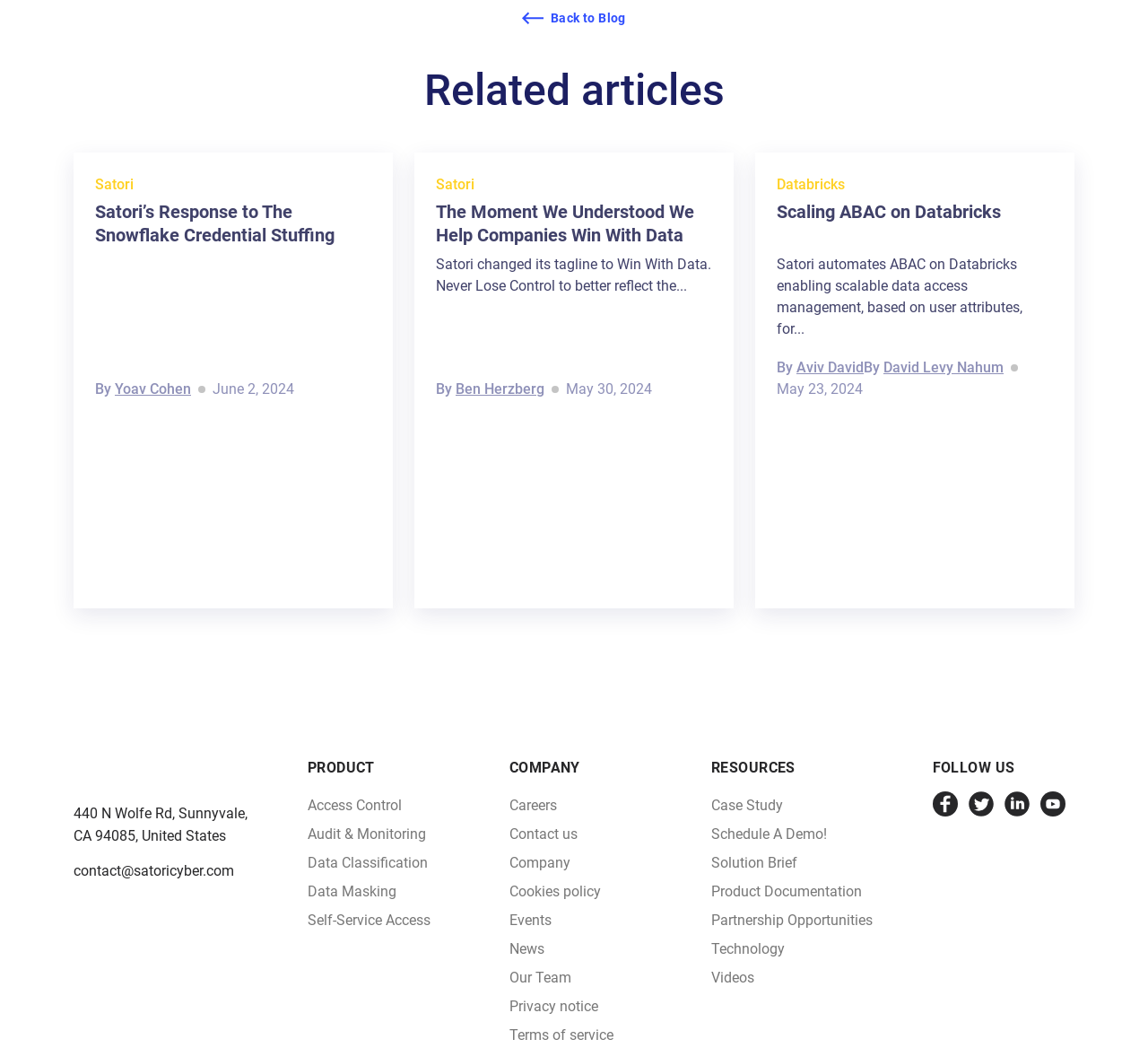Find the UI element described as: "Privacy notice" and predict its bounding box coordinates. Ensure the coordinates are four float numbers between 0 and 1, [left, top, right, bottom].

[0.444, 0.947, 0.567, 0.974]